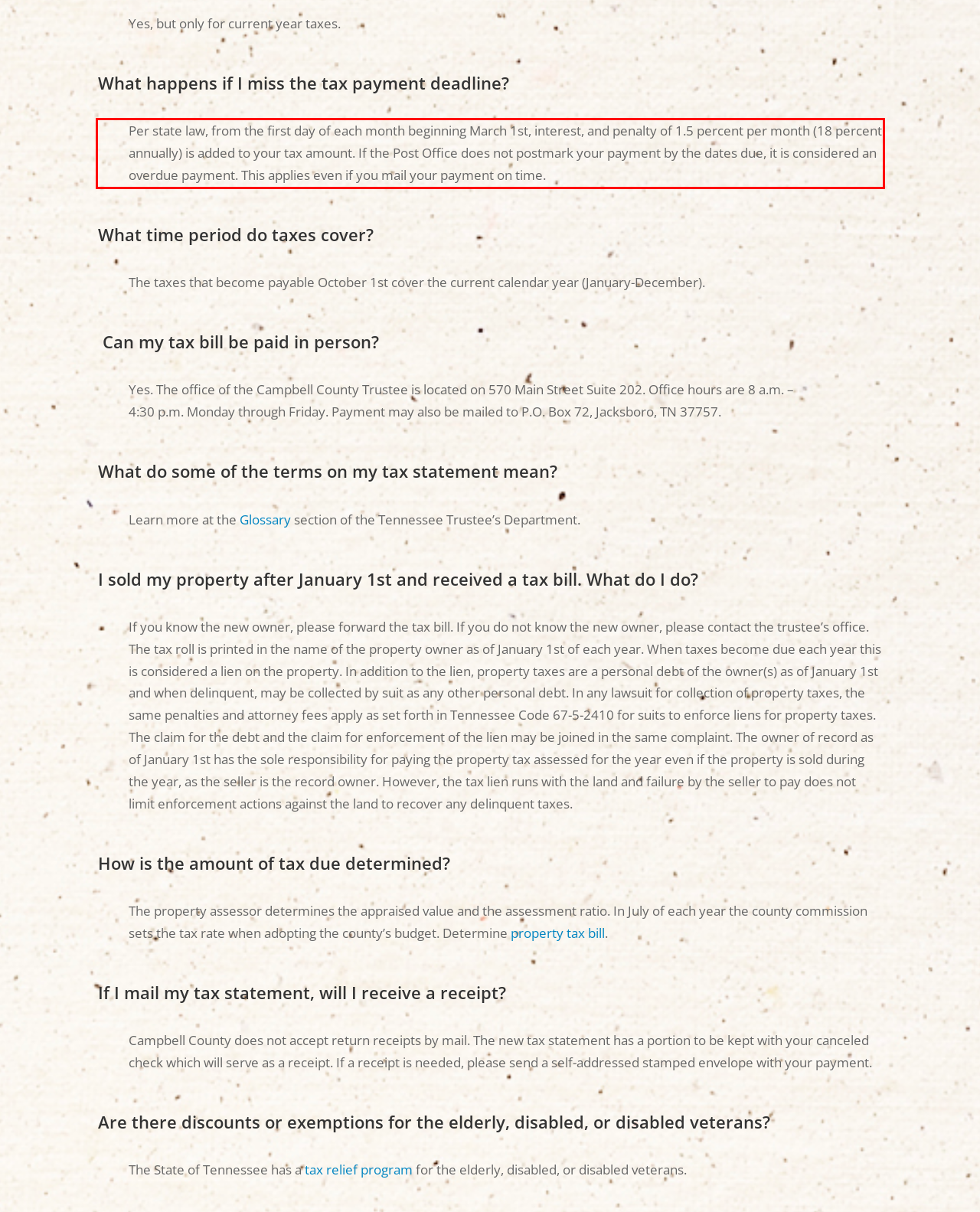Identify the red bounding box in the webpage screenshot and perform OCR to generate the text content enclosed.

Per state law, from the first day of each month beginning March 1st, interest, and penalty of 1.5 percent per month (18 percent annually) is added to your tax amount. If the Post Office does not postmark your payment by the dates due, it is considered an overdue payment. This applies even if you mail your payment on time.